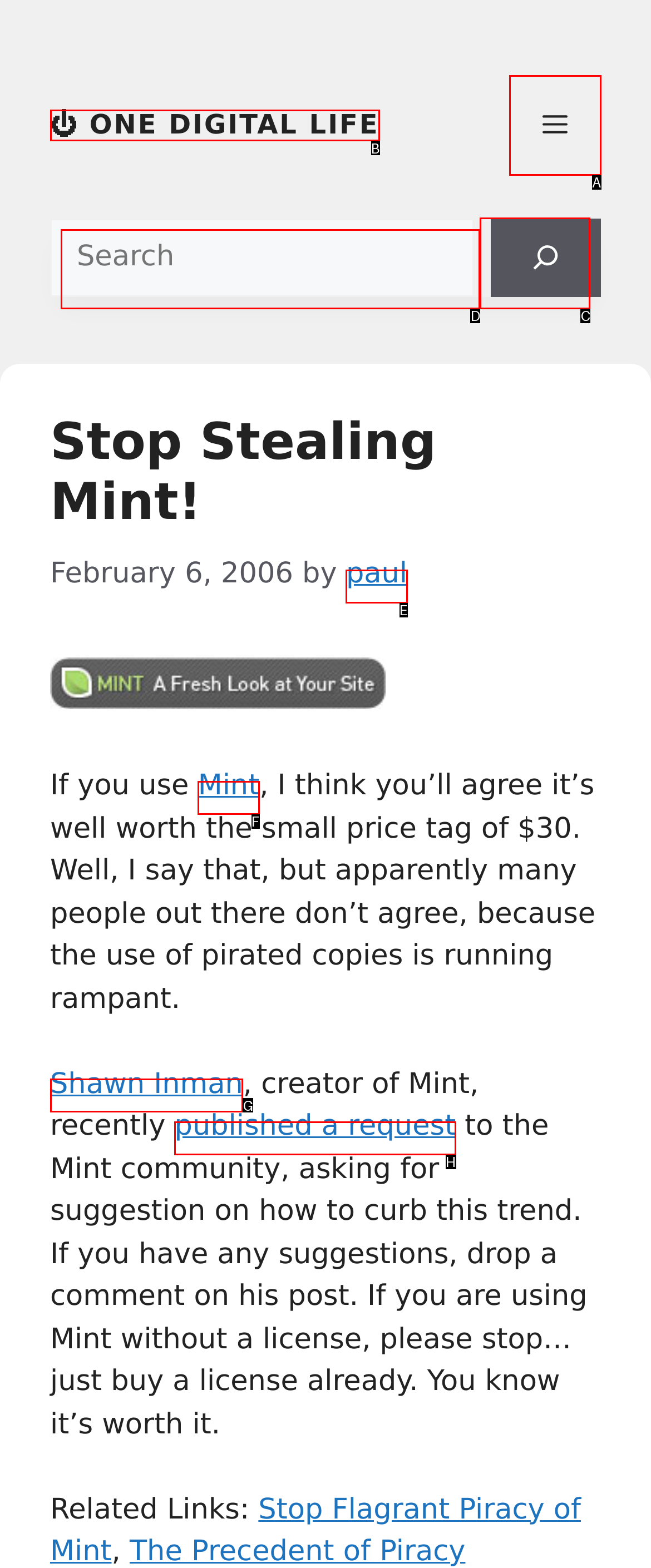For the instruction: Visit the ONE DIGITAL LIFE website, which HTML element should be clicked?
Respond with the letter of the appropriate option from the choices given.

B